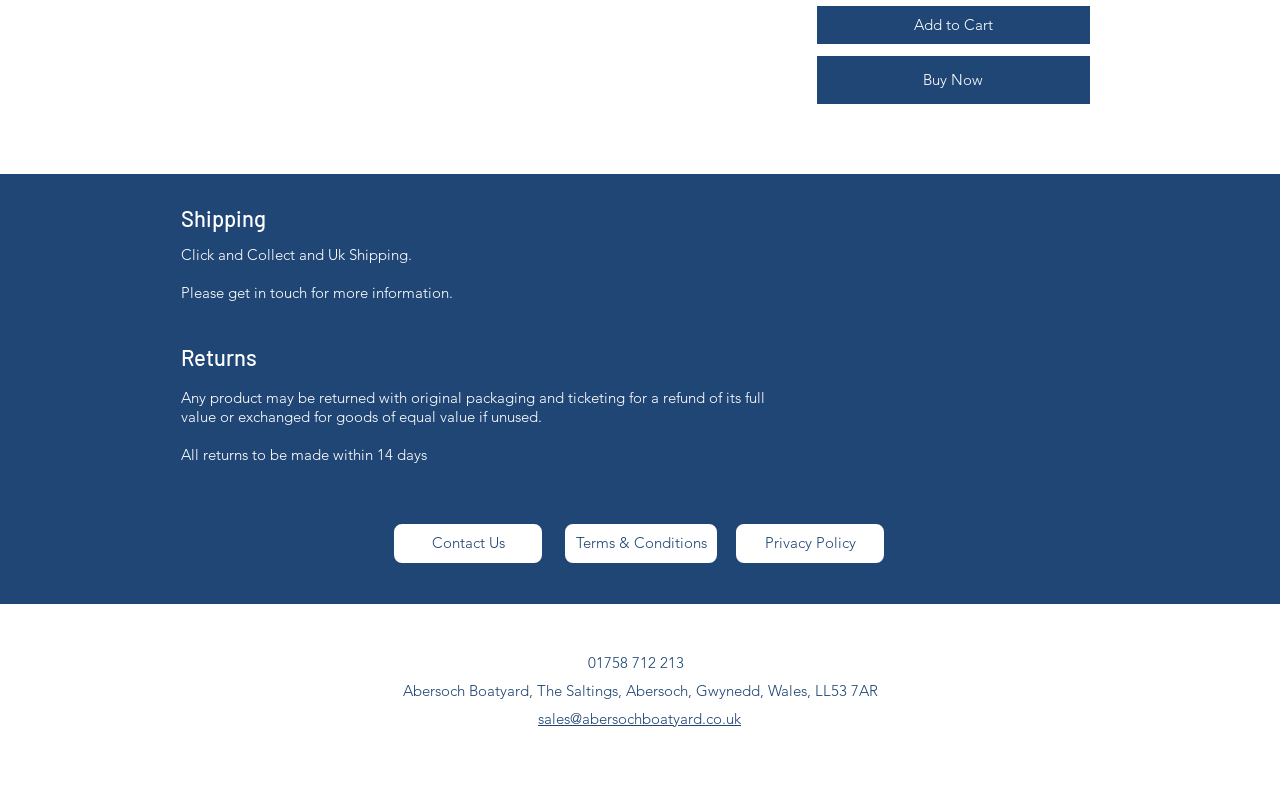Please provide the bounding box coordinates for the element that needs to be clicked to perform the instruction: "Click Buy Now". The coordinates must consist of four float numbers between 0 and 1, formatted as [left, top, right, bottom].

[0.638, 0.07, 0.852, 0.131]